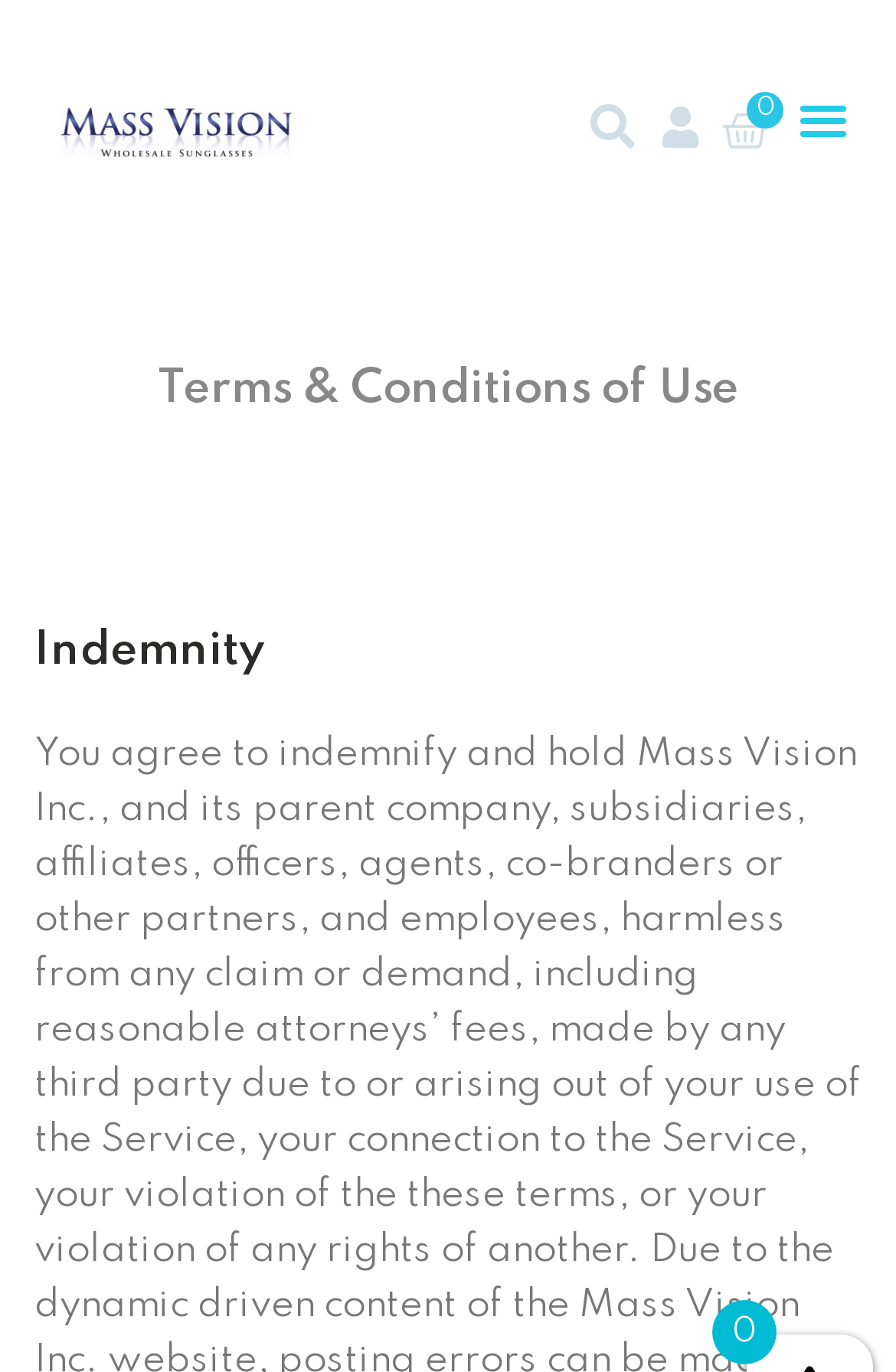Is the shopping cart empty?
Look at the image and provide a detailed response to the question.

The link '0  Cart' suggests that the shopping cart is currently empty, as it displays a count of 0.